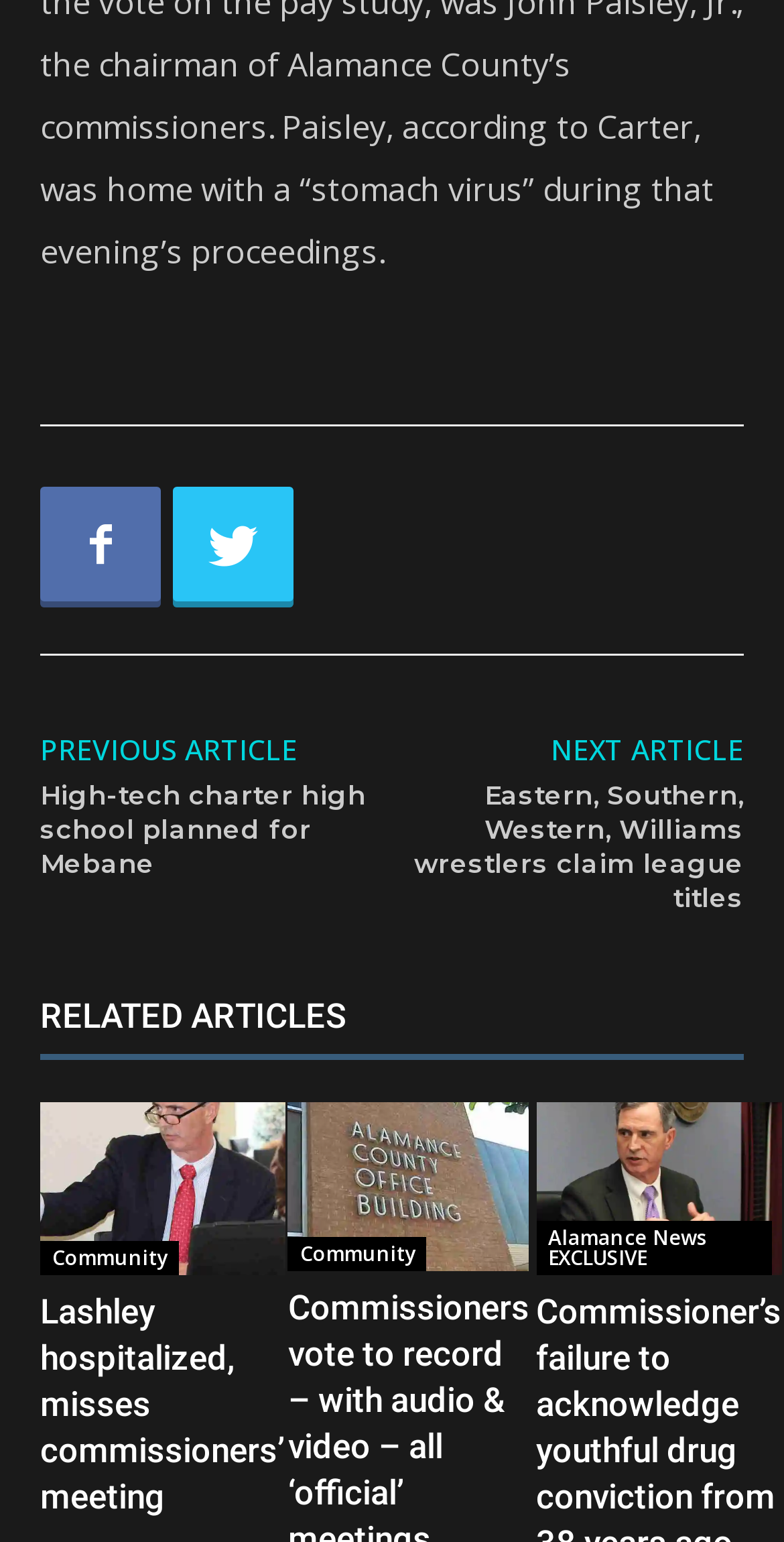Locate the bounding box coordinates of the element to click to perform the following action: 'Search for people'. The coordinates should be given as four float values between 0 and 1, in the form of [left, top, right, bottom].

None